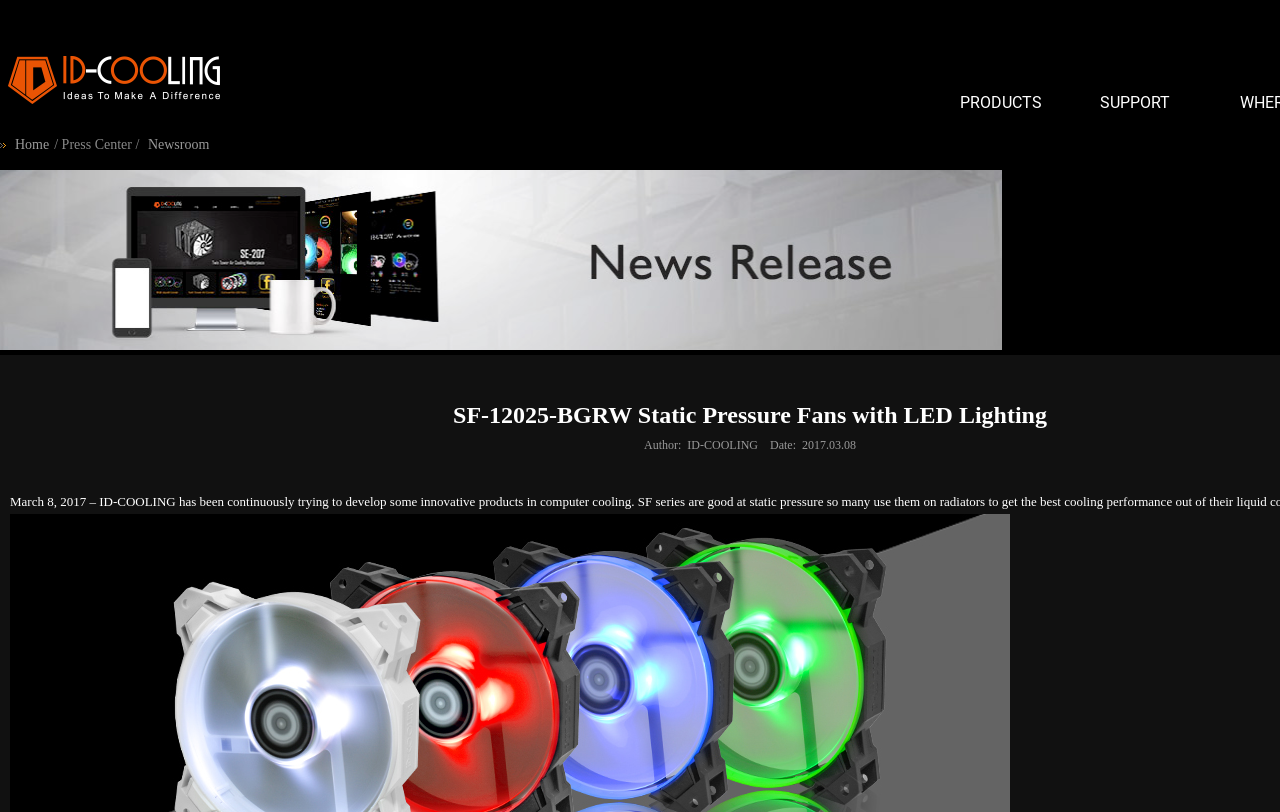How many links are there in the top navigation bar?
Answer with a single word or phrase by referring to the visual content.

3